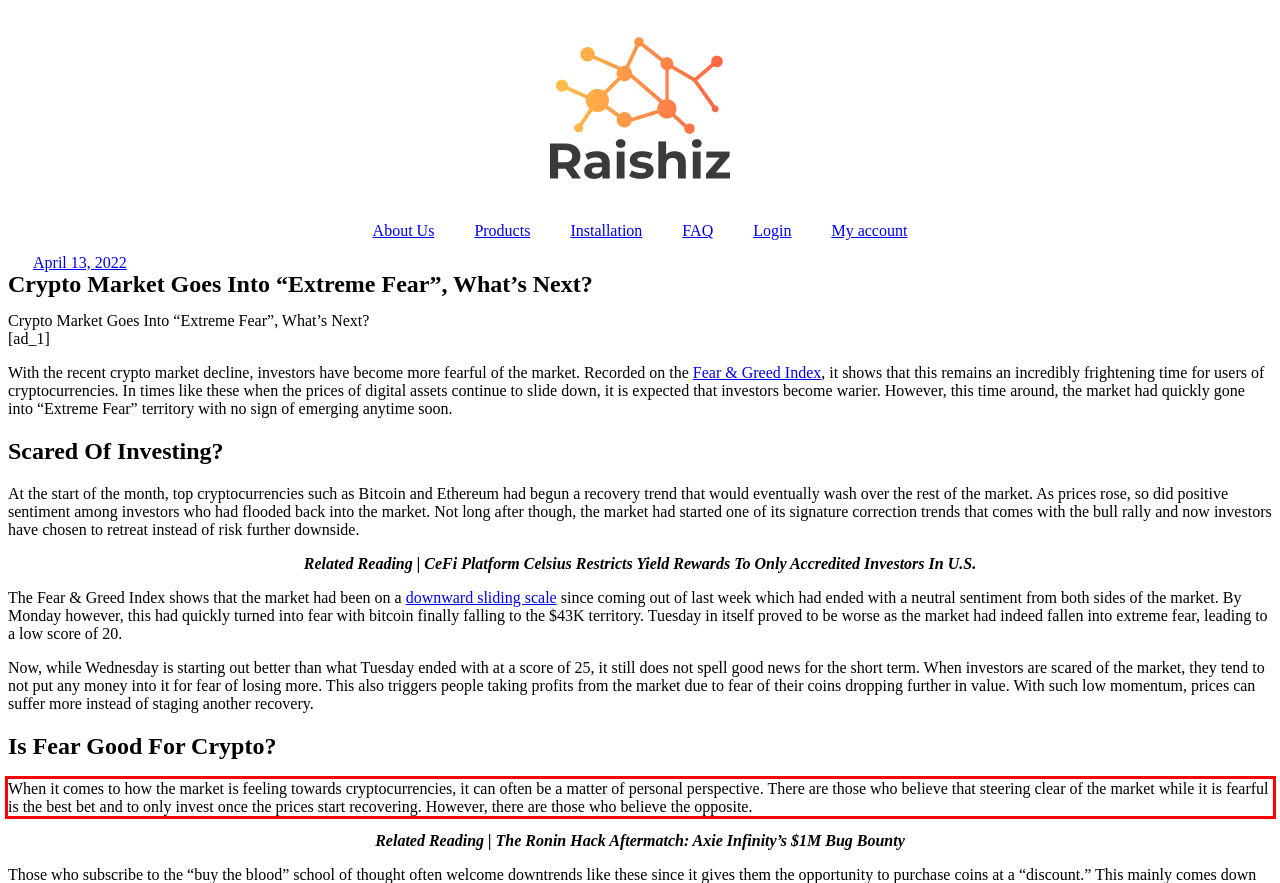Look at the provided screenshot of the webpage and perform OCR on the text within the red bounding box.

When it comes to how the market is feeling towards cryptocurrencies, it can often be a matter of personal perspective. There are those who believe that steering clear of the market while it is fearful is the best bet and to only invest once the prices start recovering. However, there are those who believe the opposite.